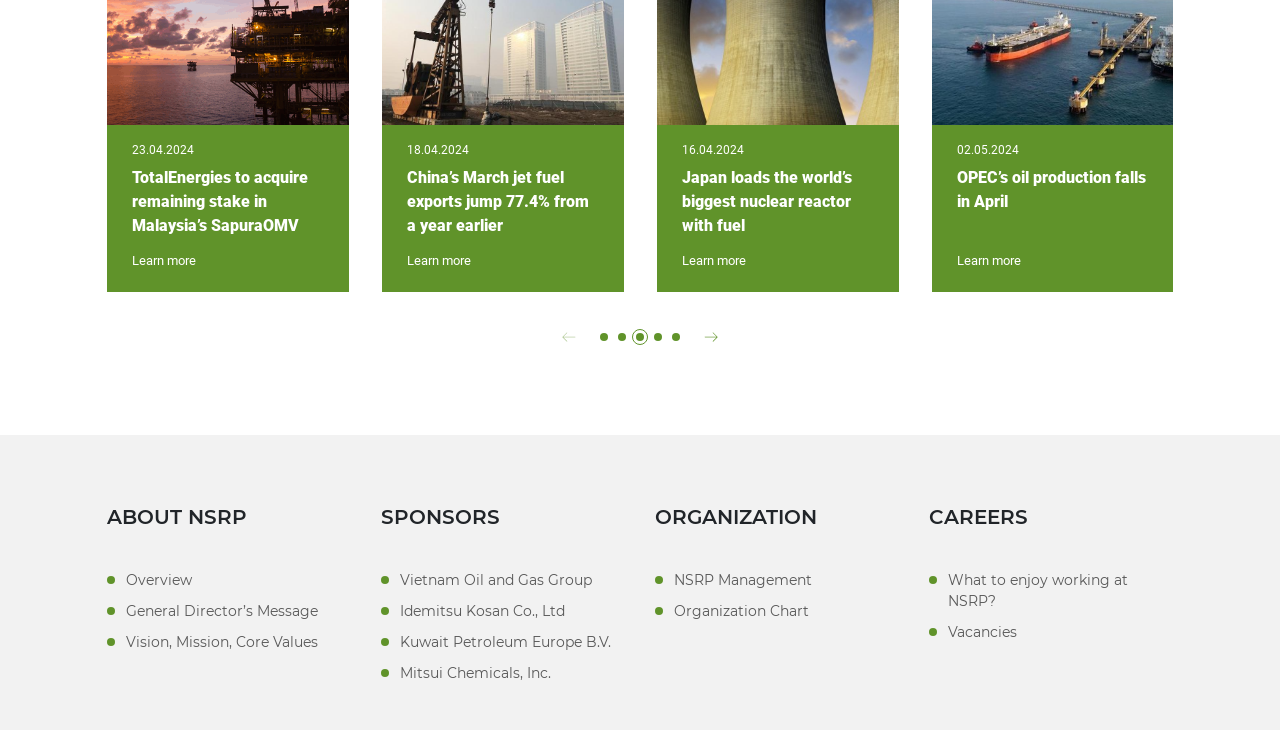What is the title of the first section? Look at the image and give a one-word or short phrase answer.

ABOUT NSRP